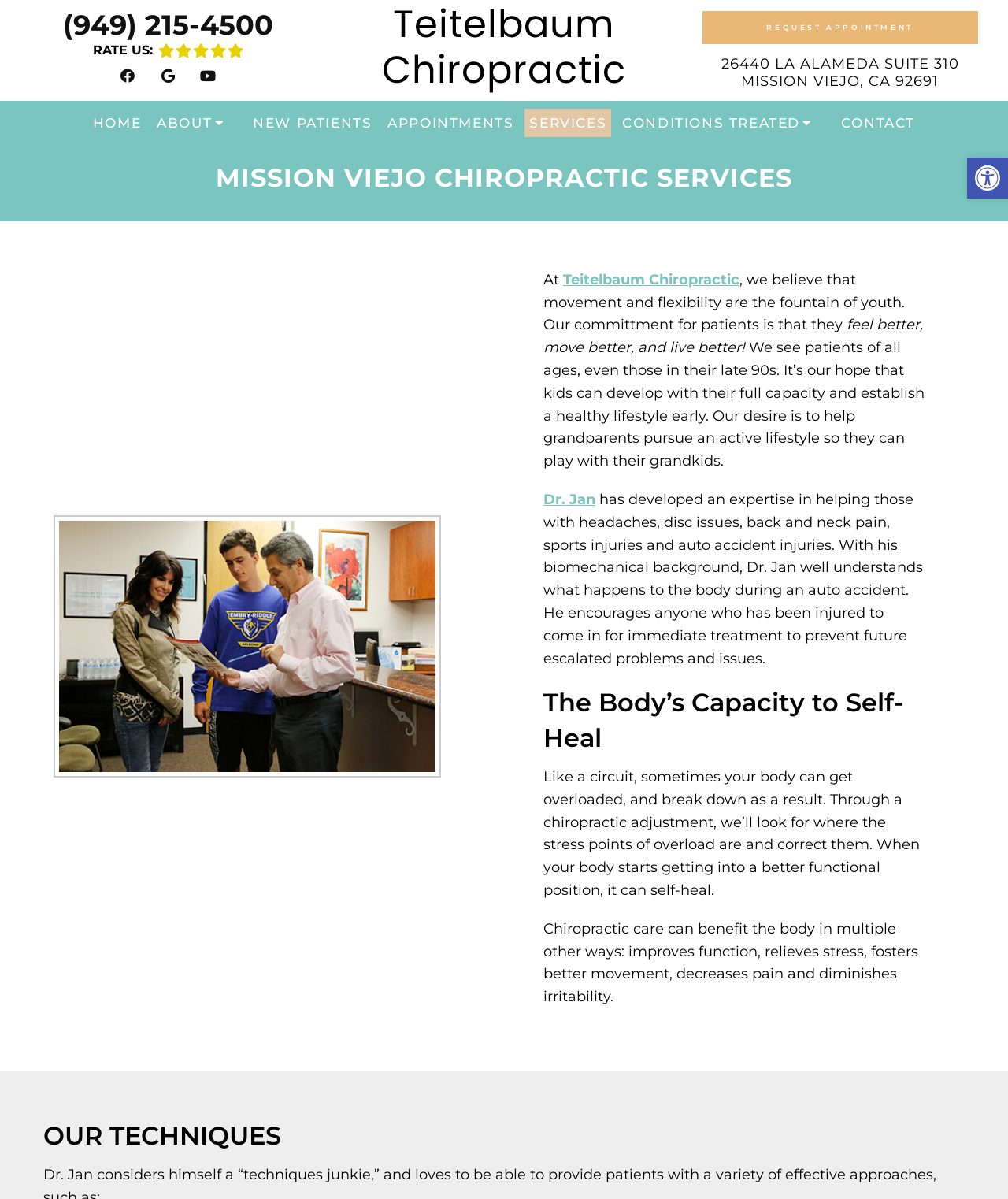Locate the bounding box coordinates of the clickable region to complete the following instruction: "Request an appointment."

[0.697, 0.009, 0.97, 0.037]